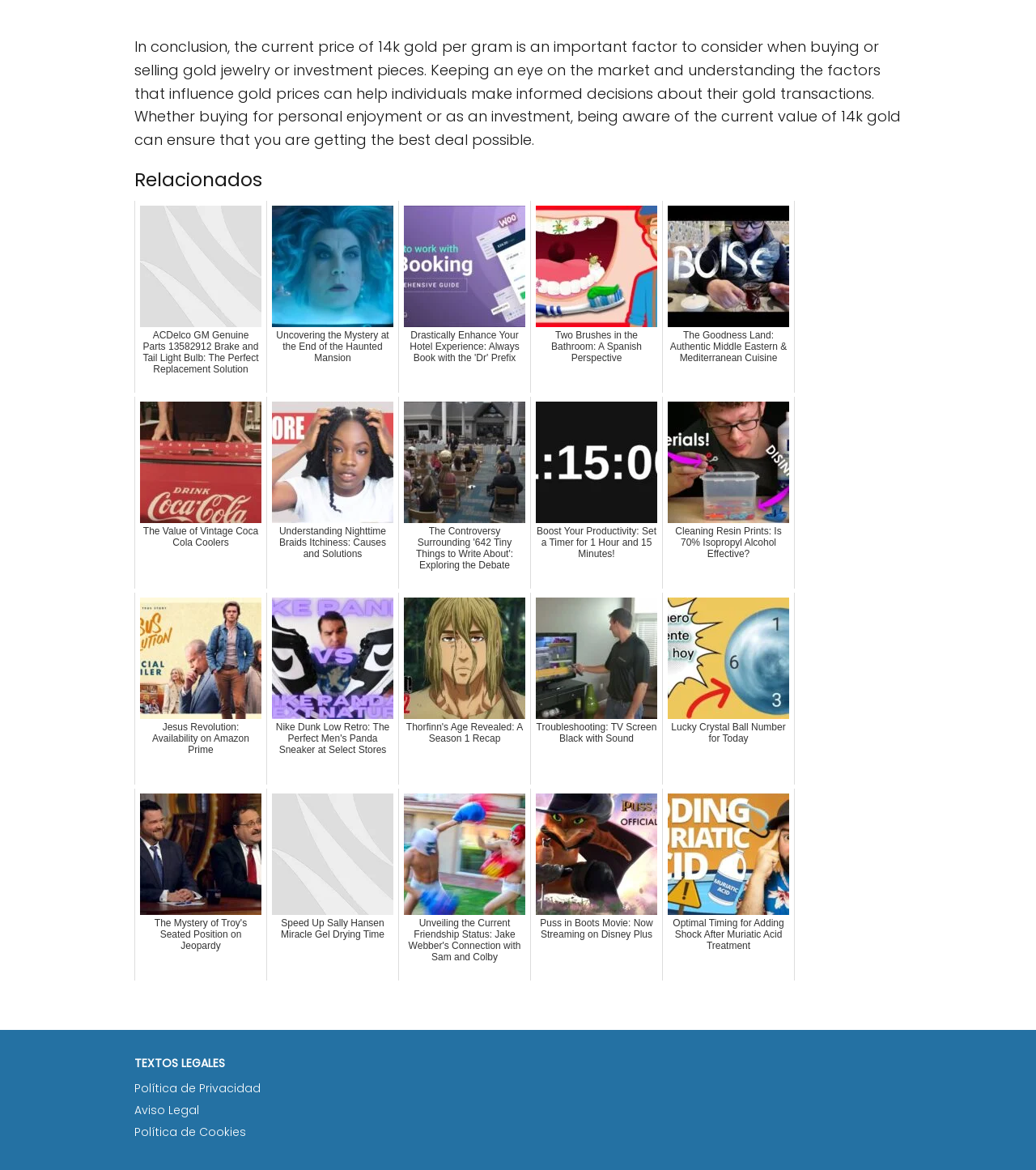Provide the bounding box coordinates of the HTML element described as: "reviews". The bounding box coordinates should be four float numbers between 0 and 1, i.e., [left, top, right, bottom].

None